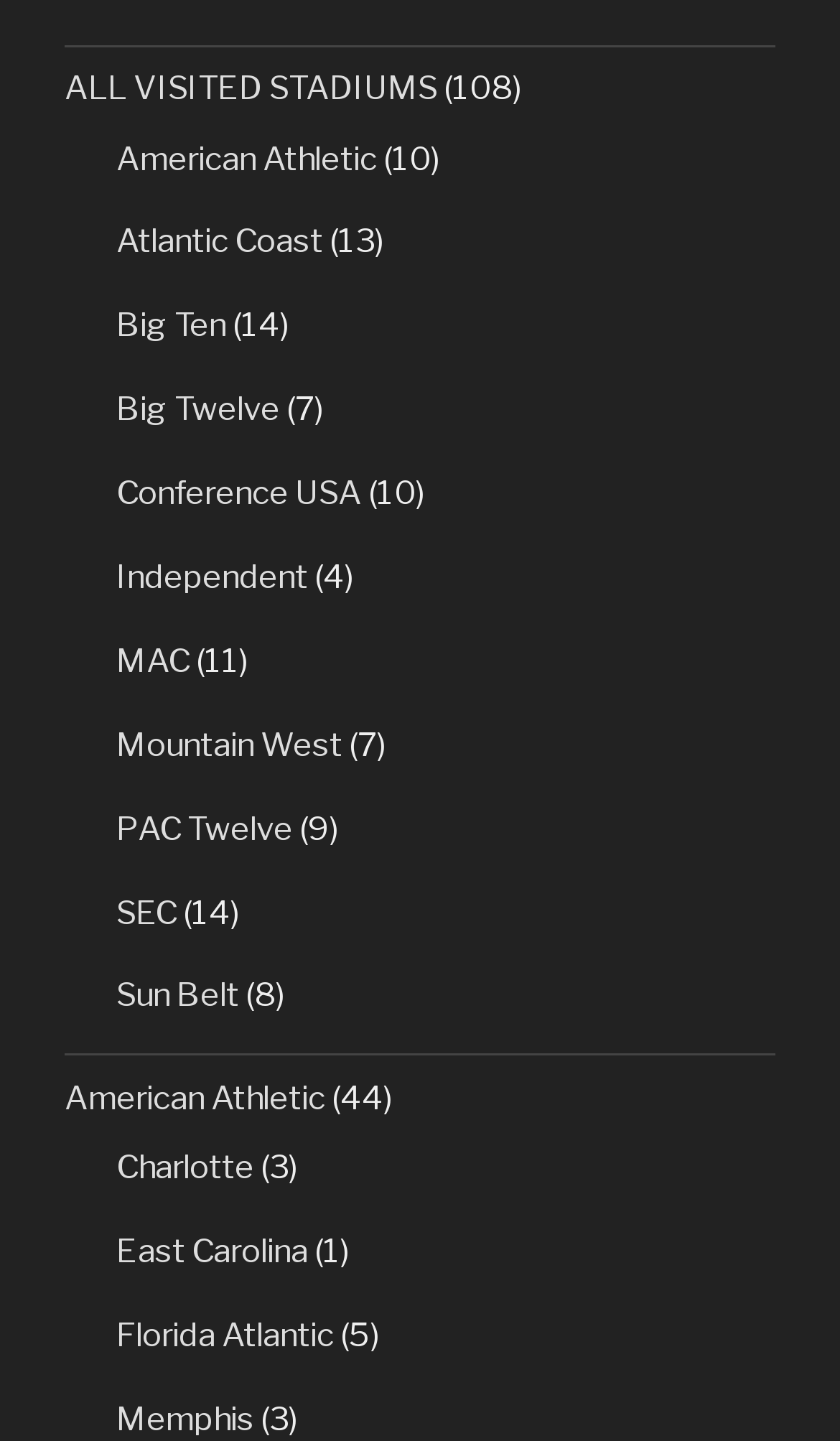Please analyze the image and give a detailed answer to the question:
What is the last team listed under the 'American Athletic' conference?

To find the last team listed under the 'American Athletic' conference, we need to look for the link 'American Athletic' and its corresponding links and StaticText elements. The last team listed is the link 'Memphis' with a y1 coordinate of 0.971.